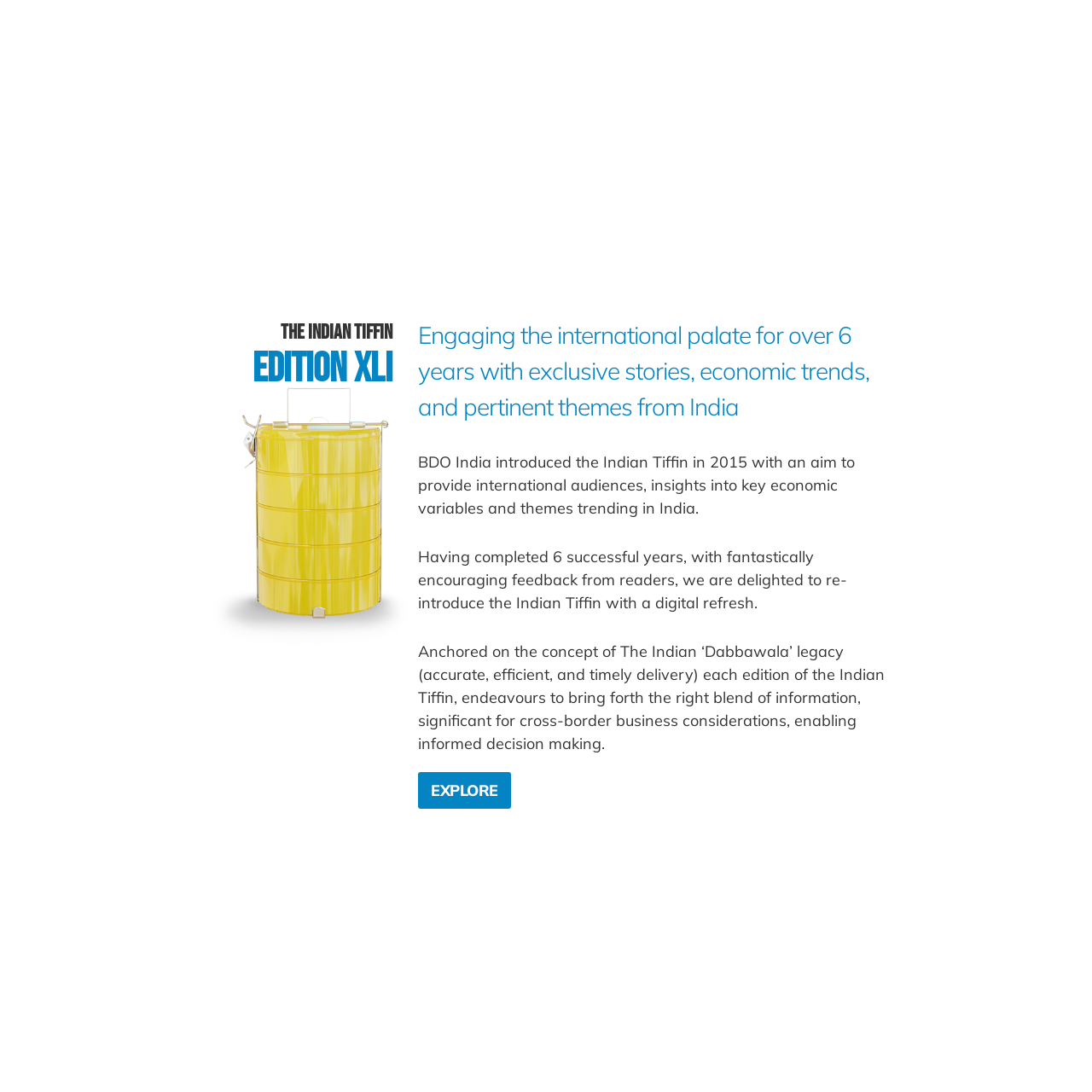Use a single word or phrase to answer the question:
What is the name of the publication?

The Indian Tiffin